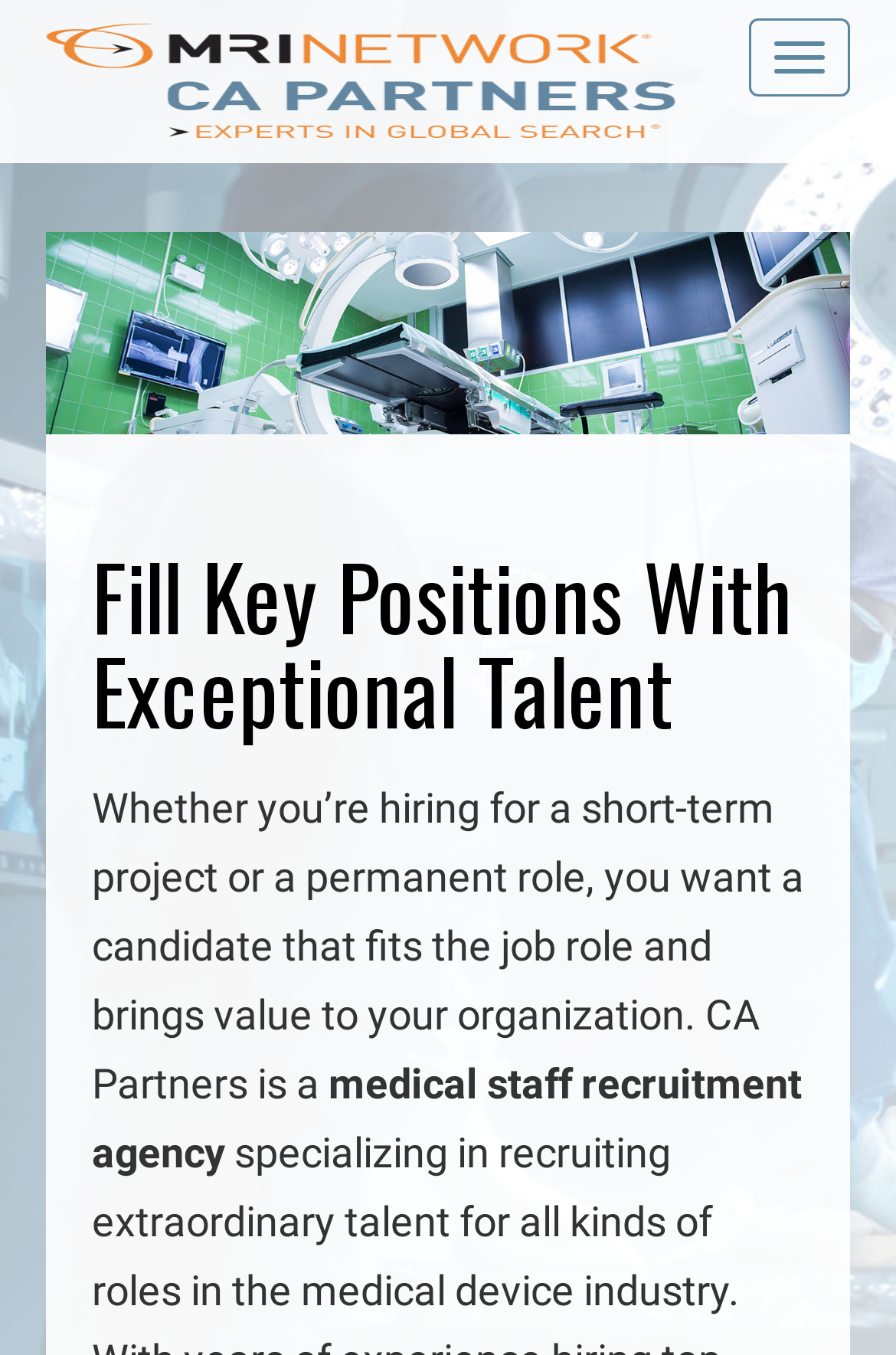Give a succinct answer to this question in a single word or phrase: 
What type of recruitment agency is CA Partners?

Medical staff recruitment agency